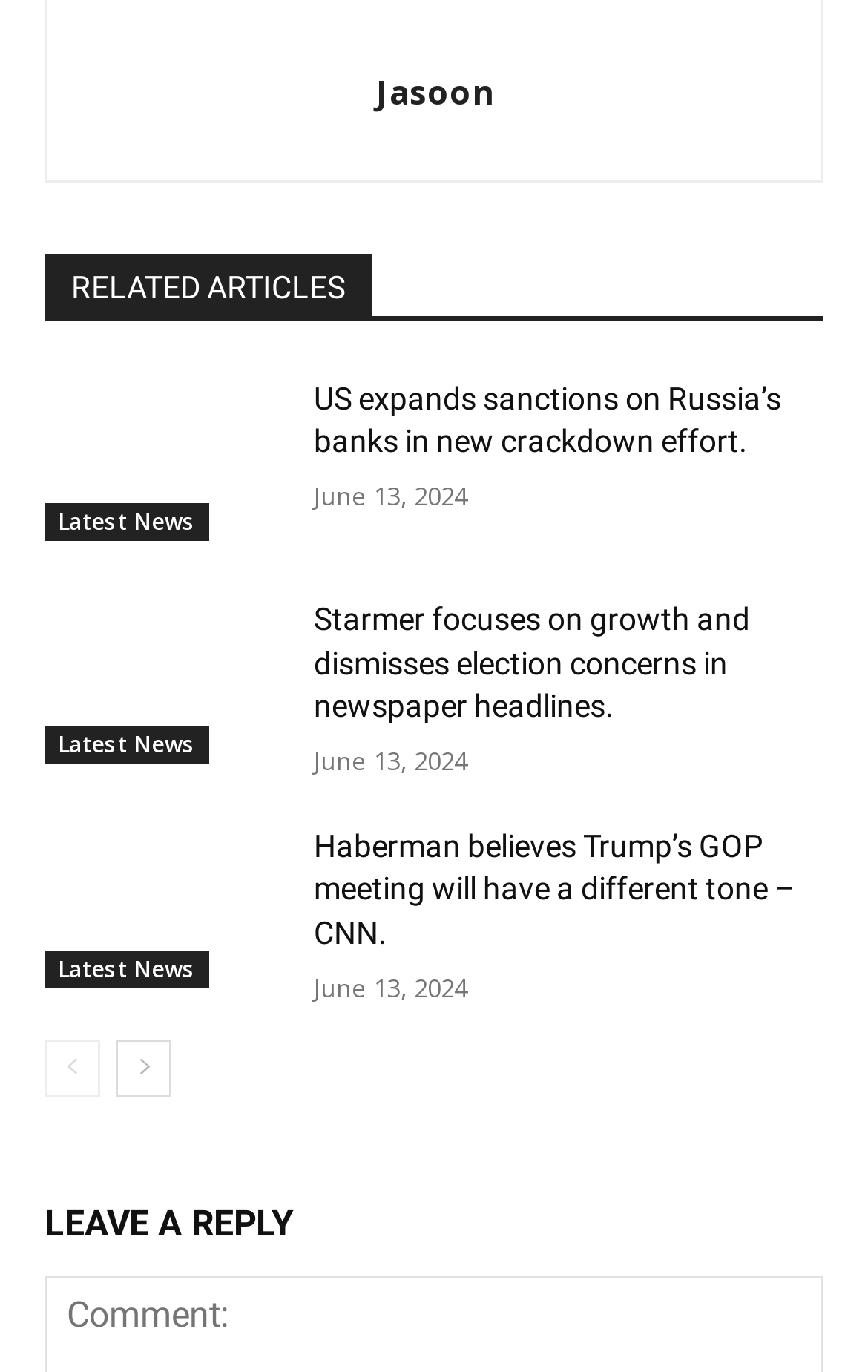What is the purpose of the 'prev-page' and 'next-page' links?
Give a single word or phrase answer based on the content of the image.

Navigation